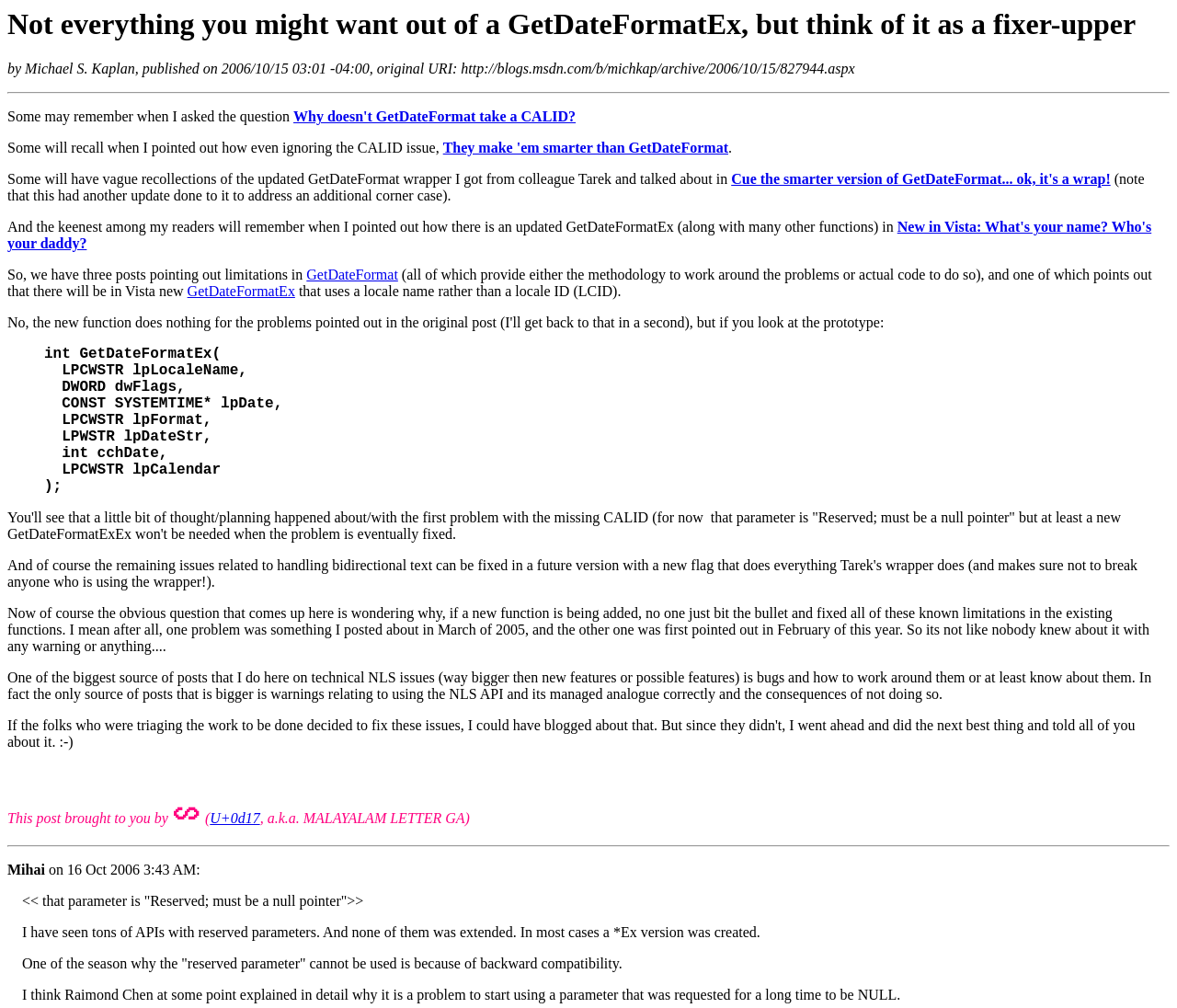Determine the heading of the webpage and extract its text content.

Not everything you might want out of a GetDateFormatEx, but think of it as a fixer-upper